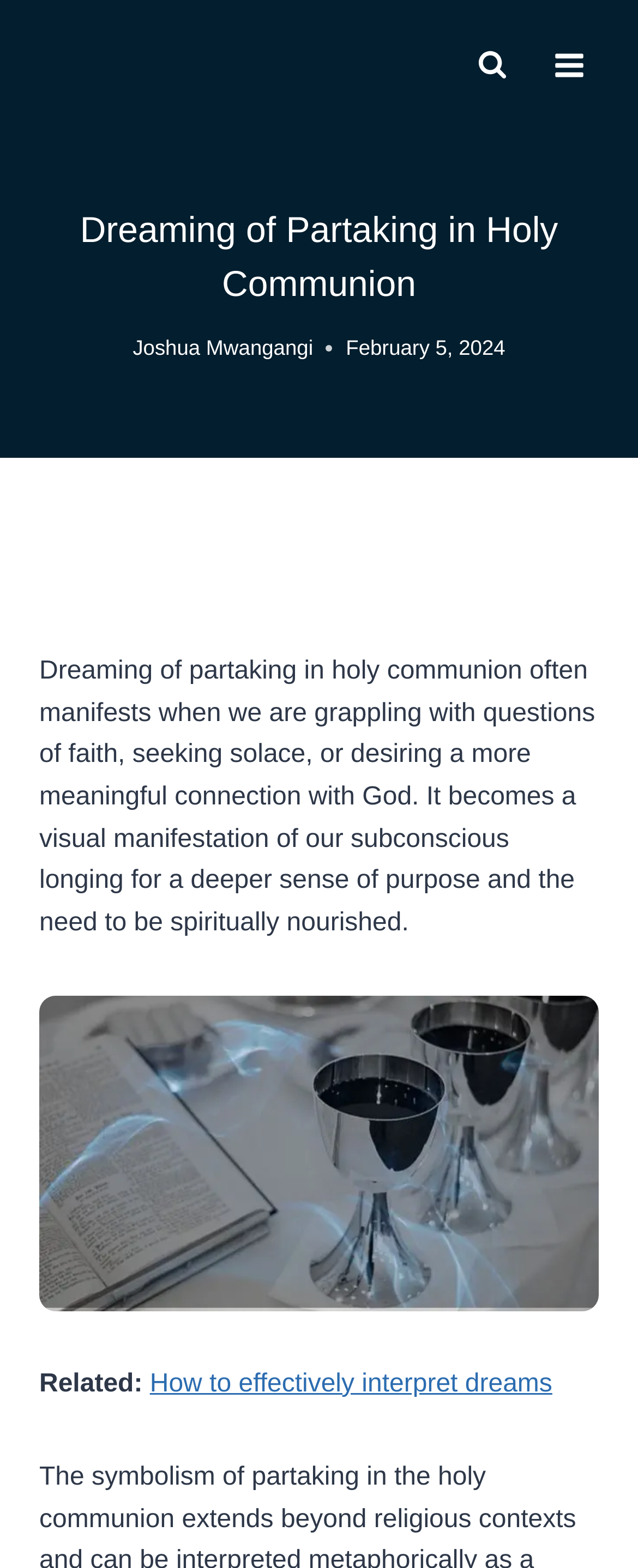What is the topic of the related article?
Answer the question with as much detail as possible.

I found the topic of the related article by looking at the link element that appears below the main content, which says 'How to effectively interpret dreams'.